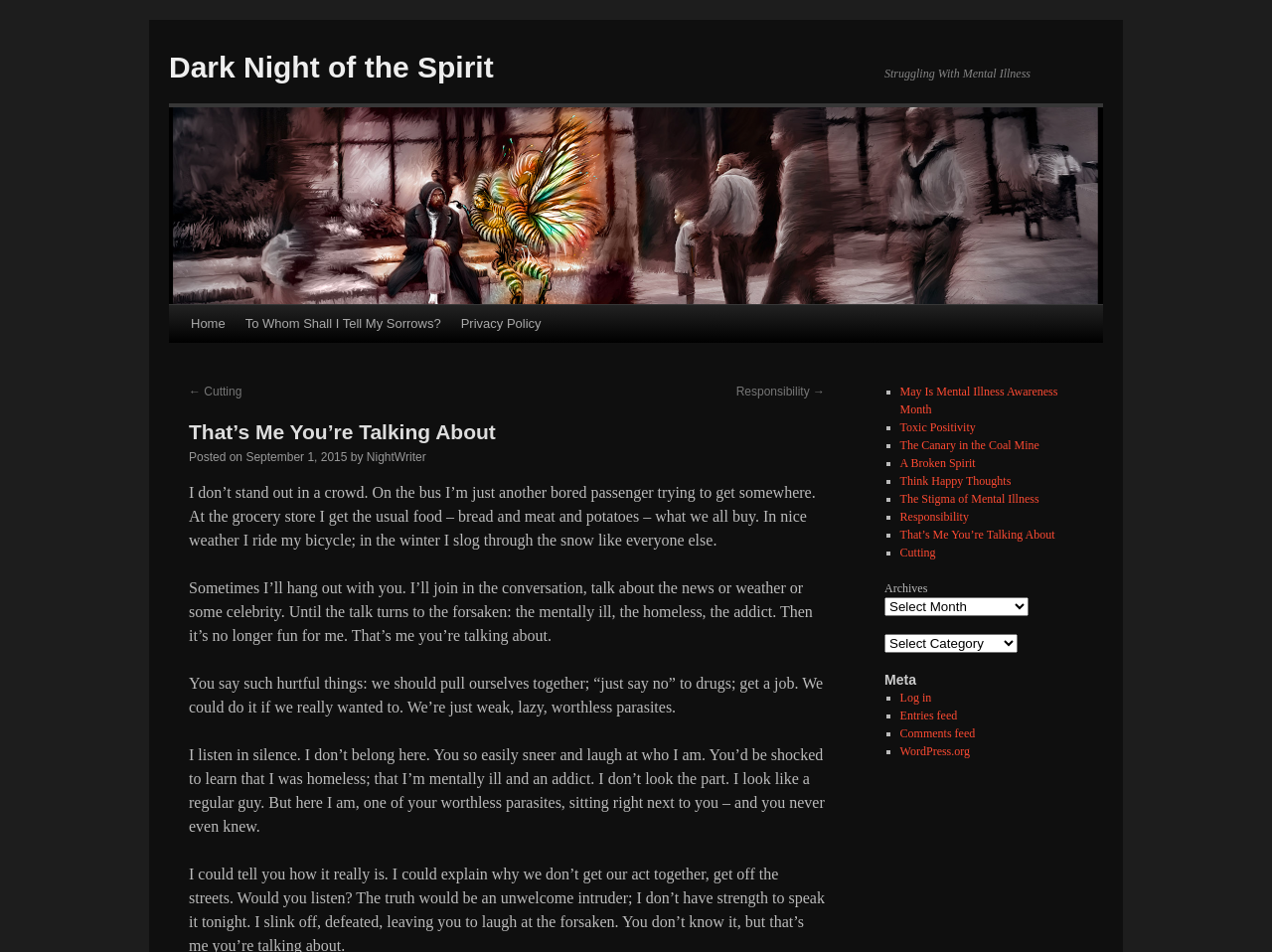Identify the coordinates of the bounding box for the element that must be clicked to accomplish the instruction: "Read the article 'That’s Me You’re Talking About'".

[0.148, 0.439, 0.648, 0.468]